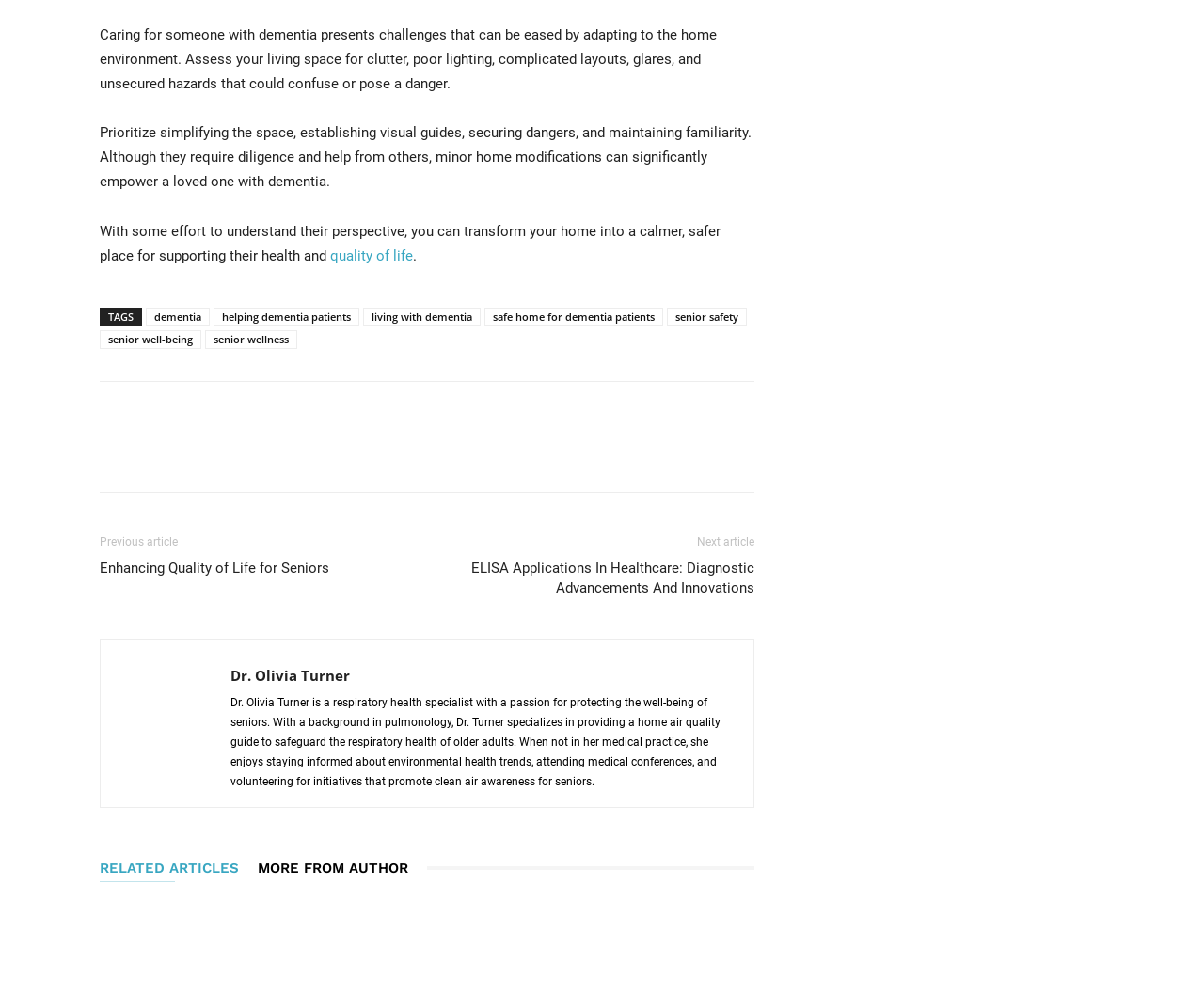Please identify the bounding box coordinates of the area that needs to be clicked to follow this instruction: "Read more about Elisa applications in healthcare".

[0.373, 0.569, 0.627, 0.61]